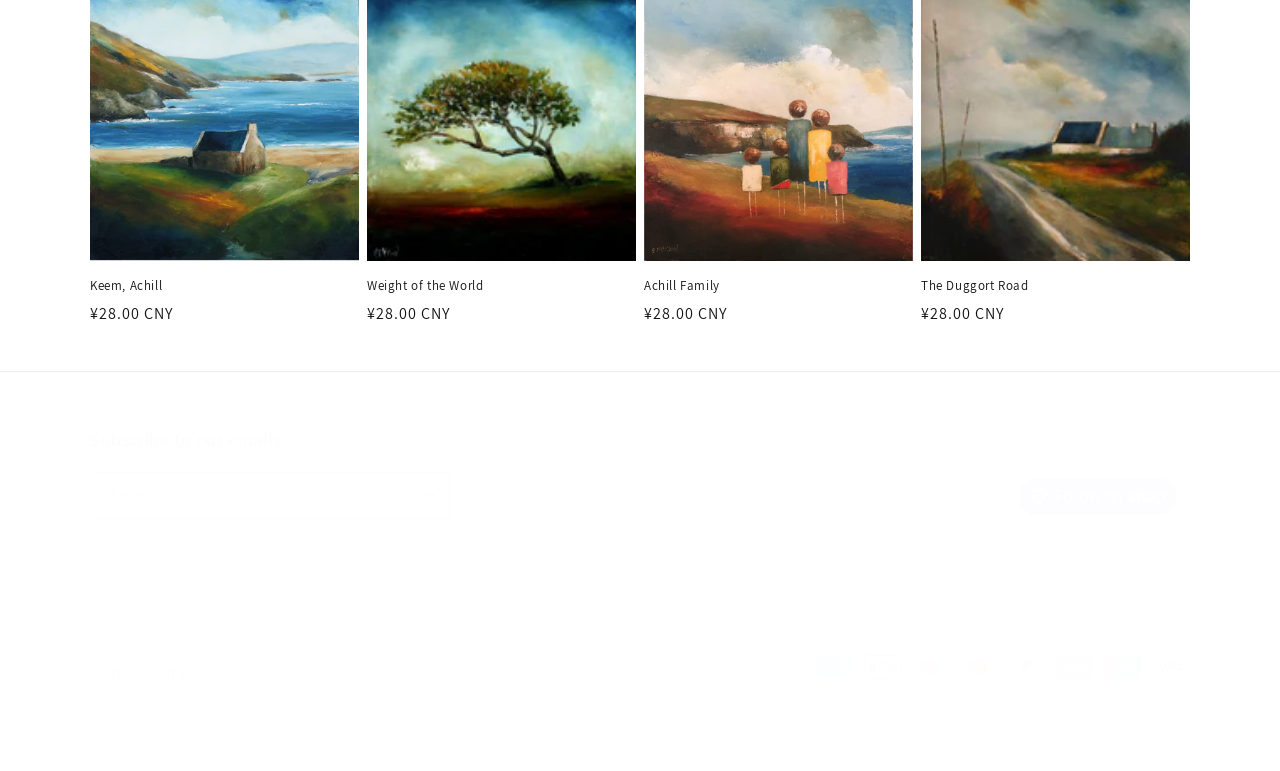Can you determine the bounding box coordinates of the area that needs to be clicked to fulfill the following instruction: "Click on the 'Subscribe' button"?

[0.316, 0.612, 0.351, 0.673]